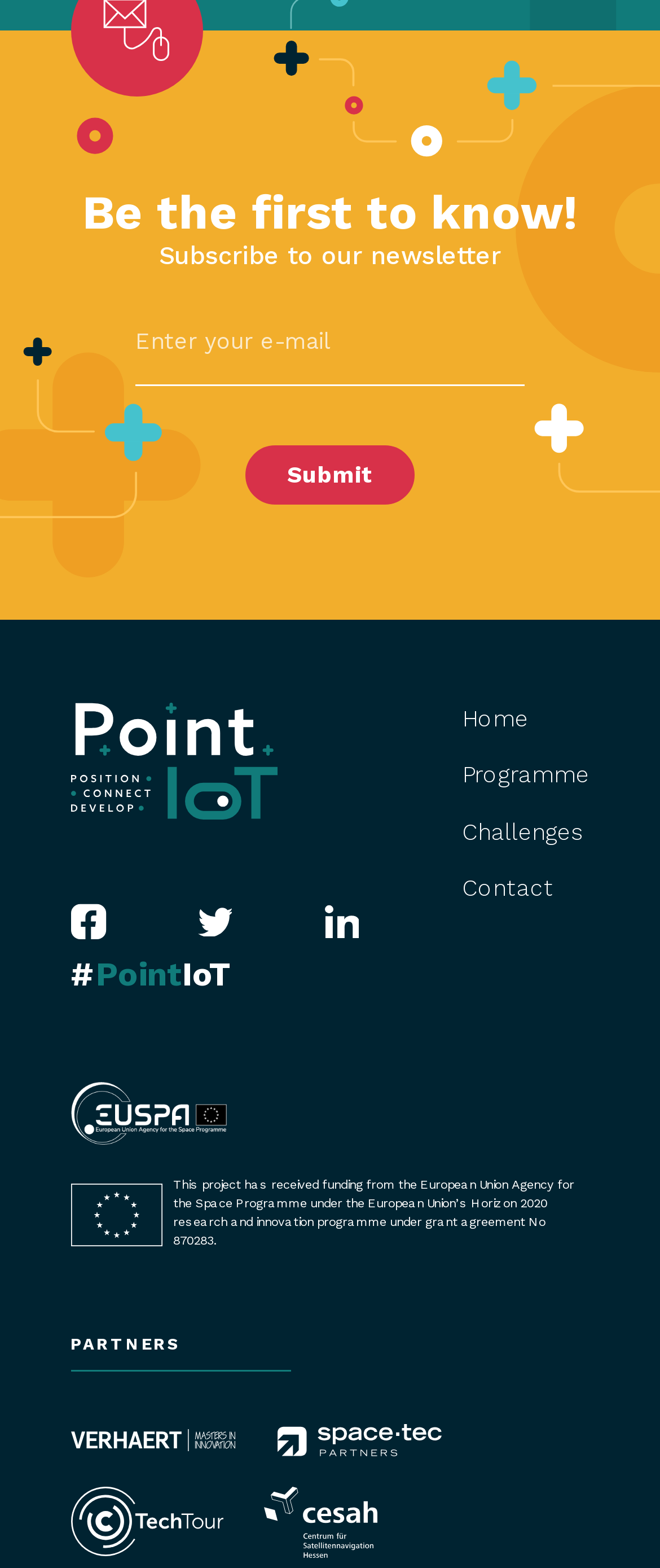Analyze the image and give a detailed response to the question:
How many links are in the top navigation menu?

The top navigation menu contains links with the text 'Home', 'Programme', 'Challenges', and 'Contact', which are four links in total.